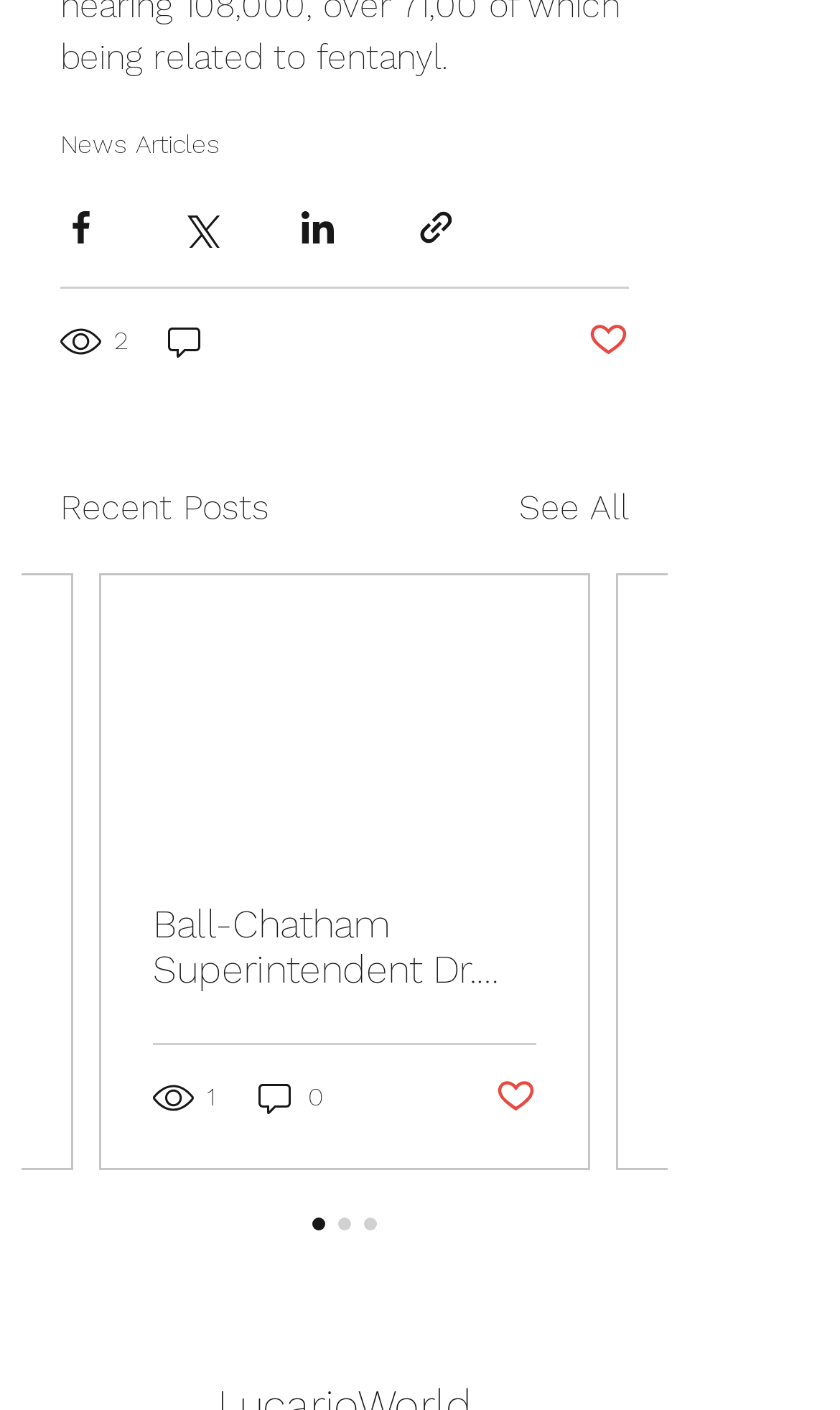How many comments does the second article have?
Using the visual information from the image, give a one-word or short-phrase answer.

0 comments